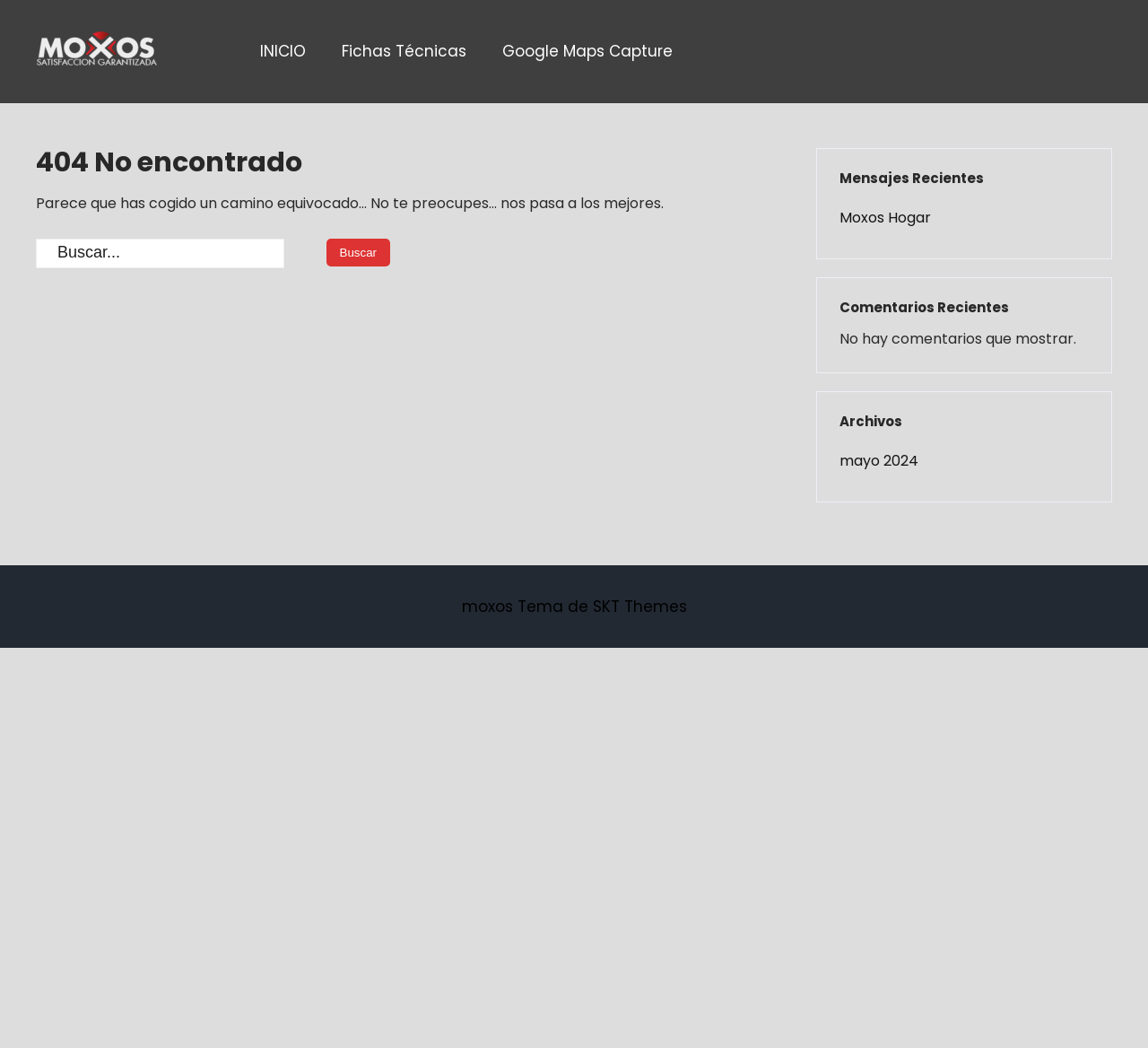Please specify the bounding box coordinates of the clickable region necessary for completing the following instruction: "Click on Moxos Hogar". The coordinates must consist of four float numbers between 0 and 1, i.e., [left, top, right, bottom].

[0.731, 0.197, 0.811, 0.218]